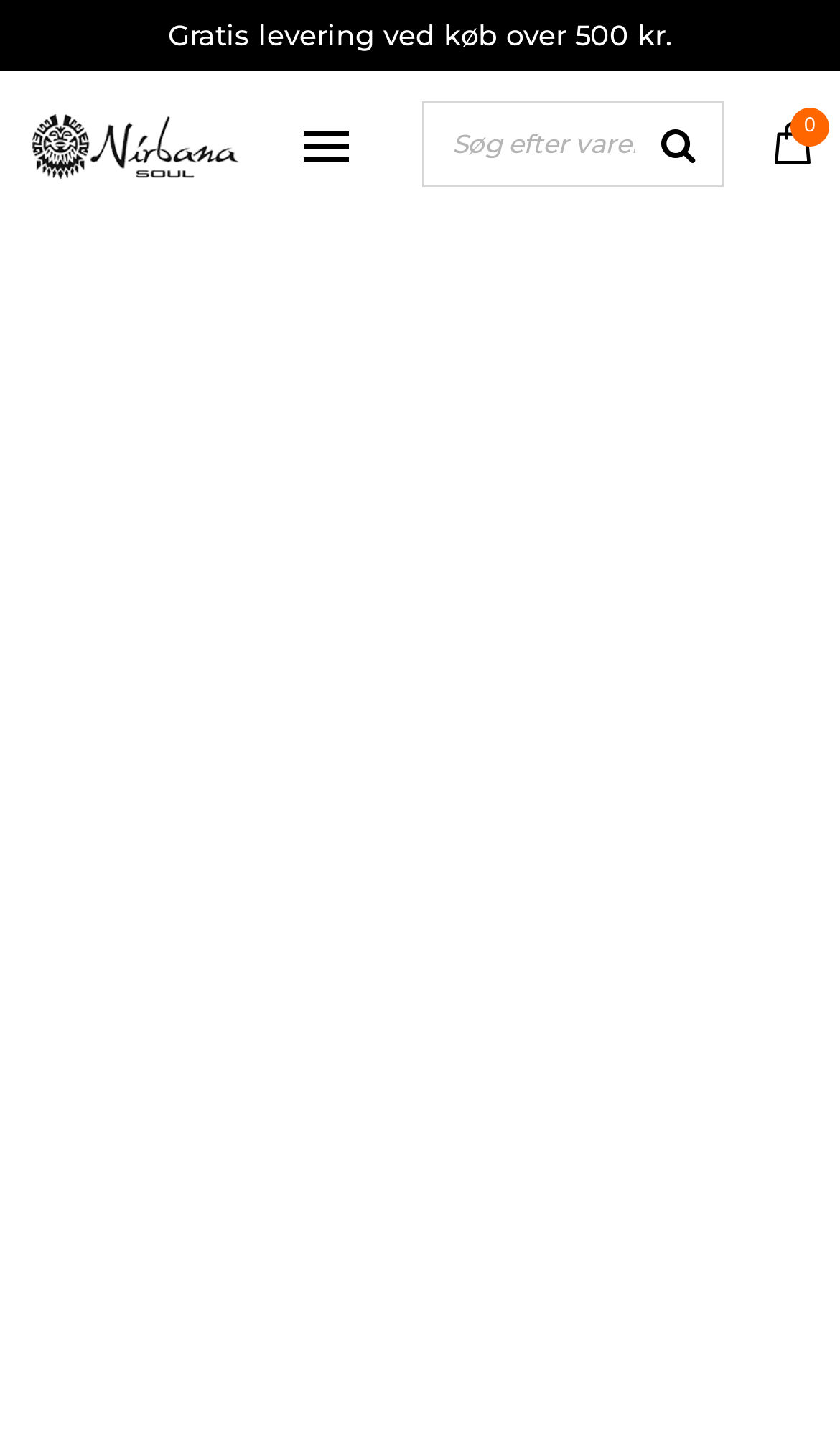Give a concise answer using one word or a phrase to the following question:
Is there a search box on the webpage?

Yes